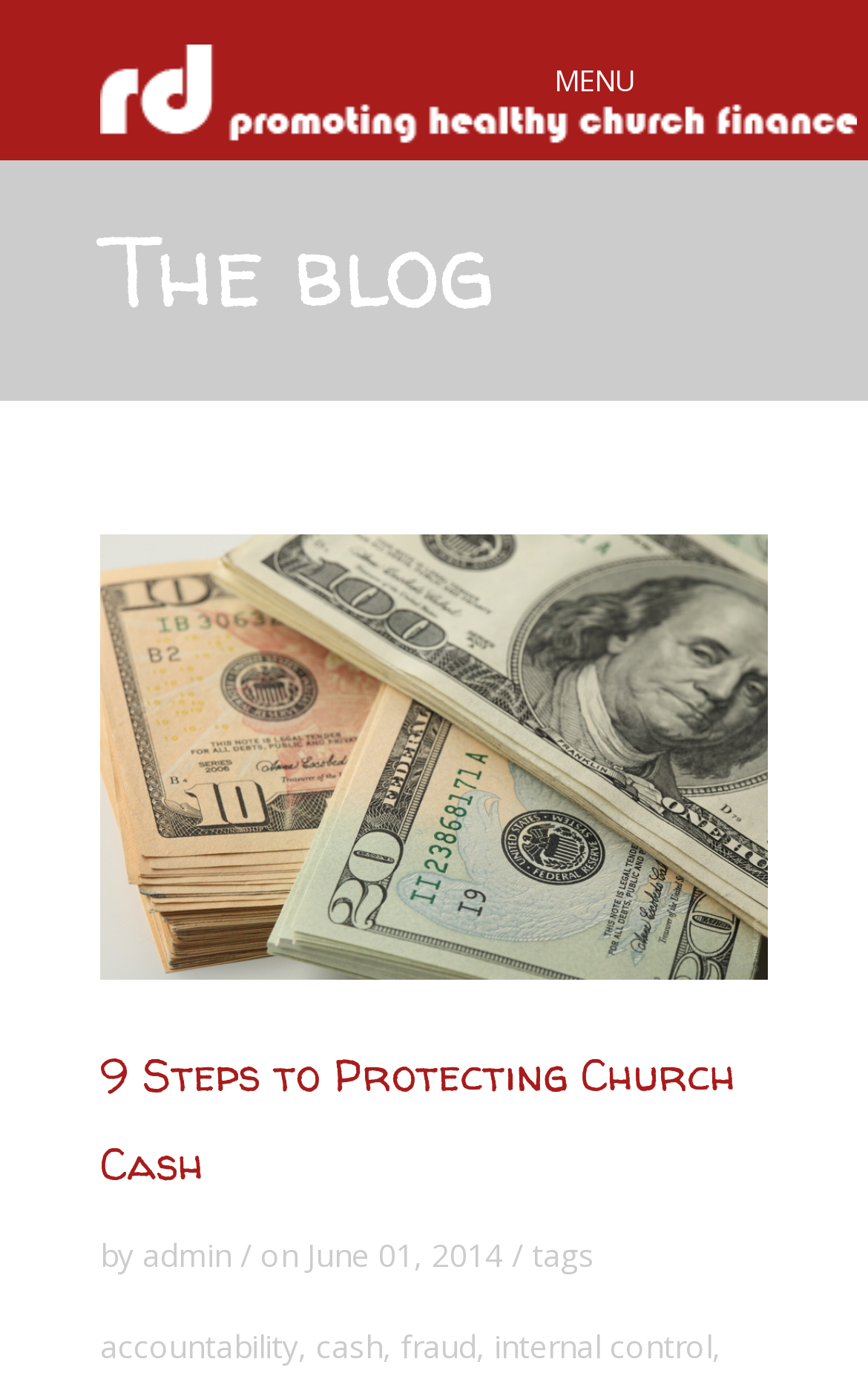When was the blog post published?
Deliver a detailed and extensive answer to the question.

The publication date of the blog post can be found below the title of the blog post, where it says 'June 01, 2014'.